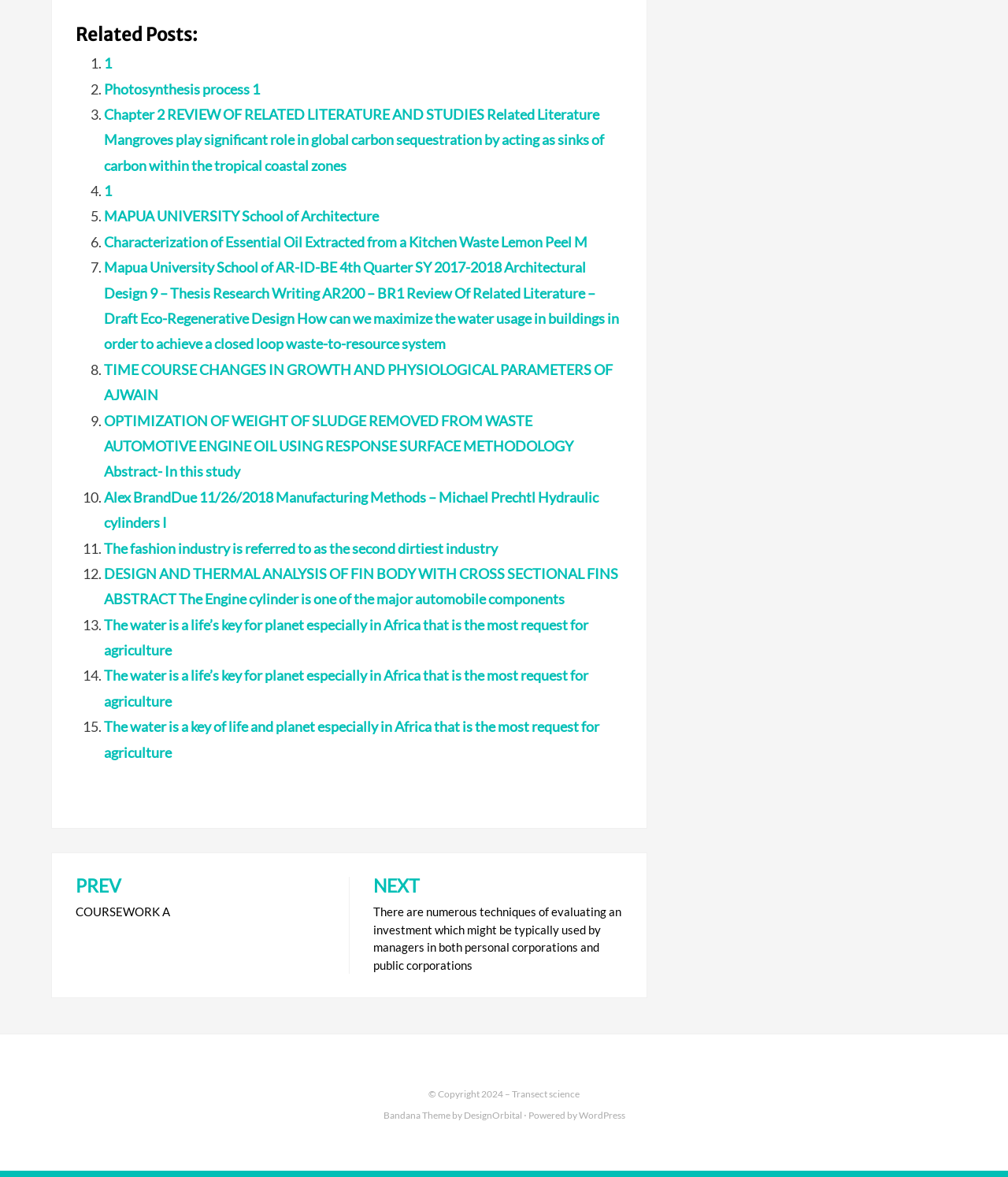Please identify the bounding box coordinates of the element that needs to be clicked to perform the following instruction: "Go to 'MAPUA UNIVERSITY School of Architecture'".

[0.103, 0.176, 0.376, 0.191]